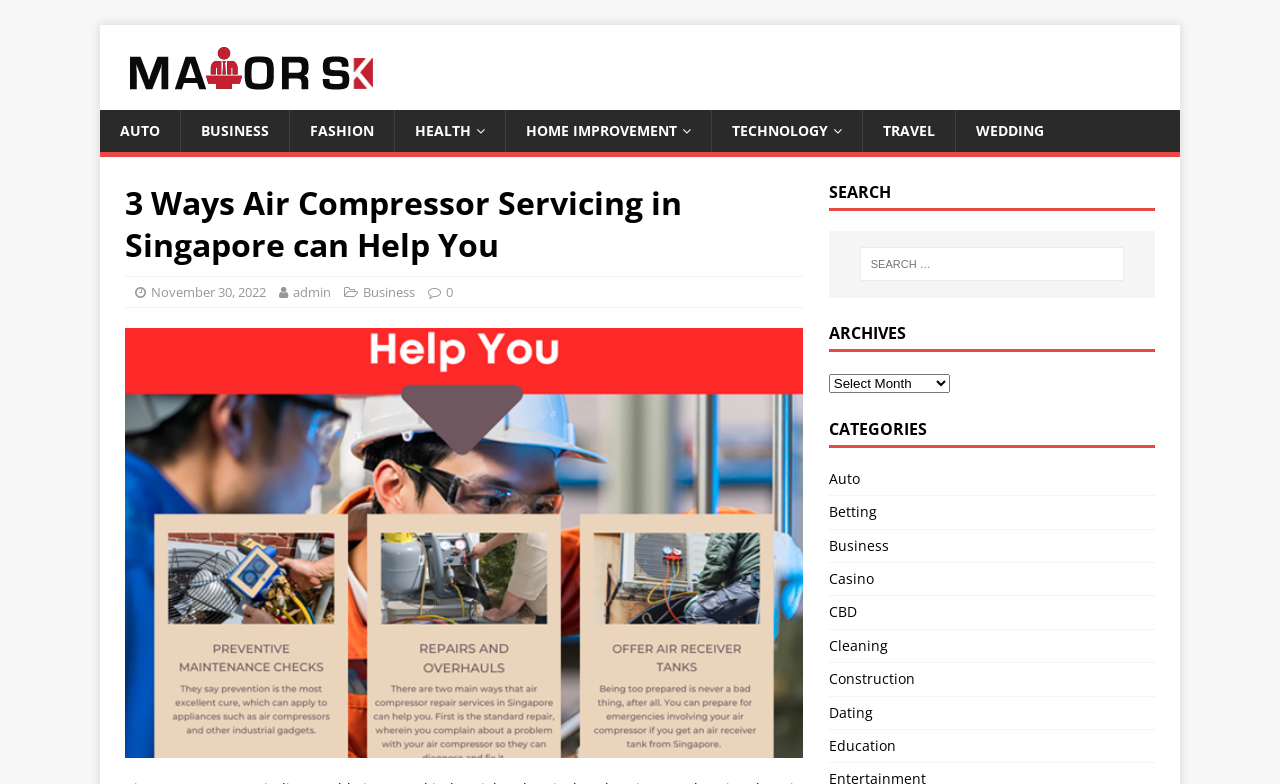Please find the bounding box coordinates of the element that you should click to achieve the following instruction: "Click on the 'HOME IMPROVEMENT' category". The coordinates should be presented as four float numbers between 0 and 1: [left, top, right, bottom].

[0.395, 0.14, 0.555, 0.194]